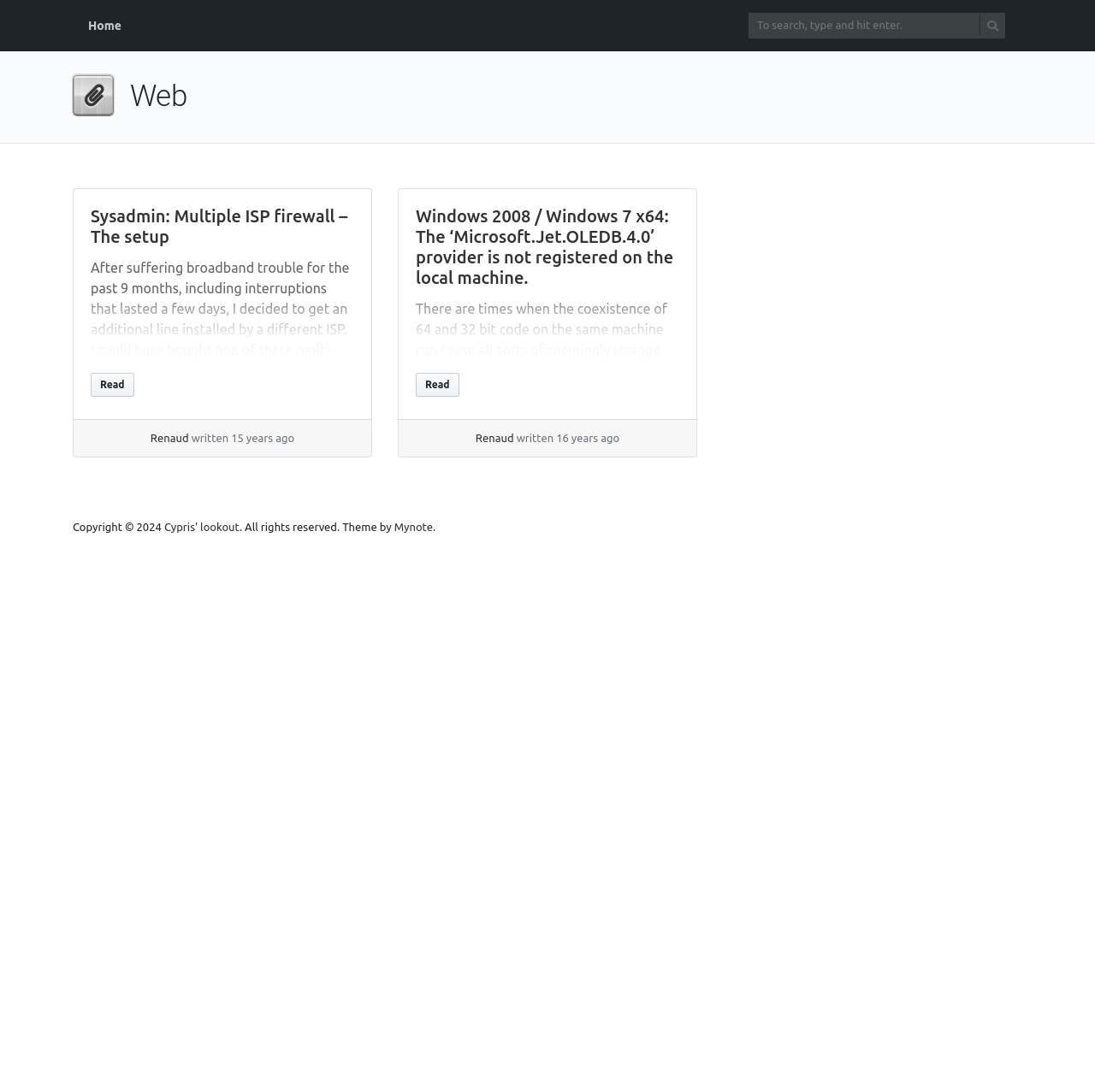Based on what you see in the screenshot, provide a thorough answer to this question: What is the theme of the webpage provided by?

I looked at the contentinfo section at the bottom of the webpage and found a link with the text 'Mynote' next to a StaticText element with the text 'Theme by'. This suggests that the theme of the webpage is provided by Mynote.